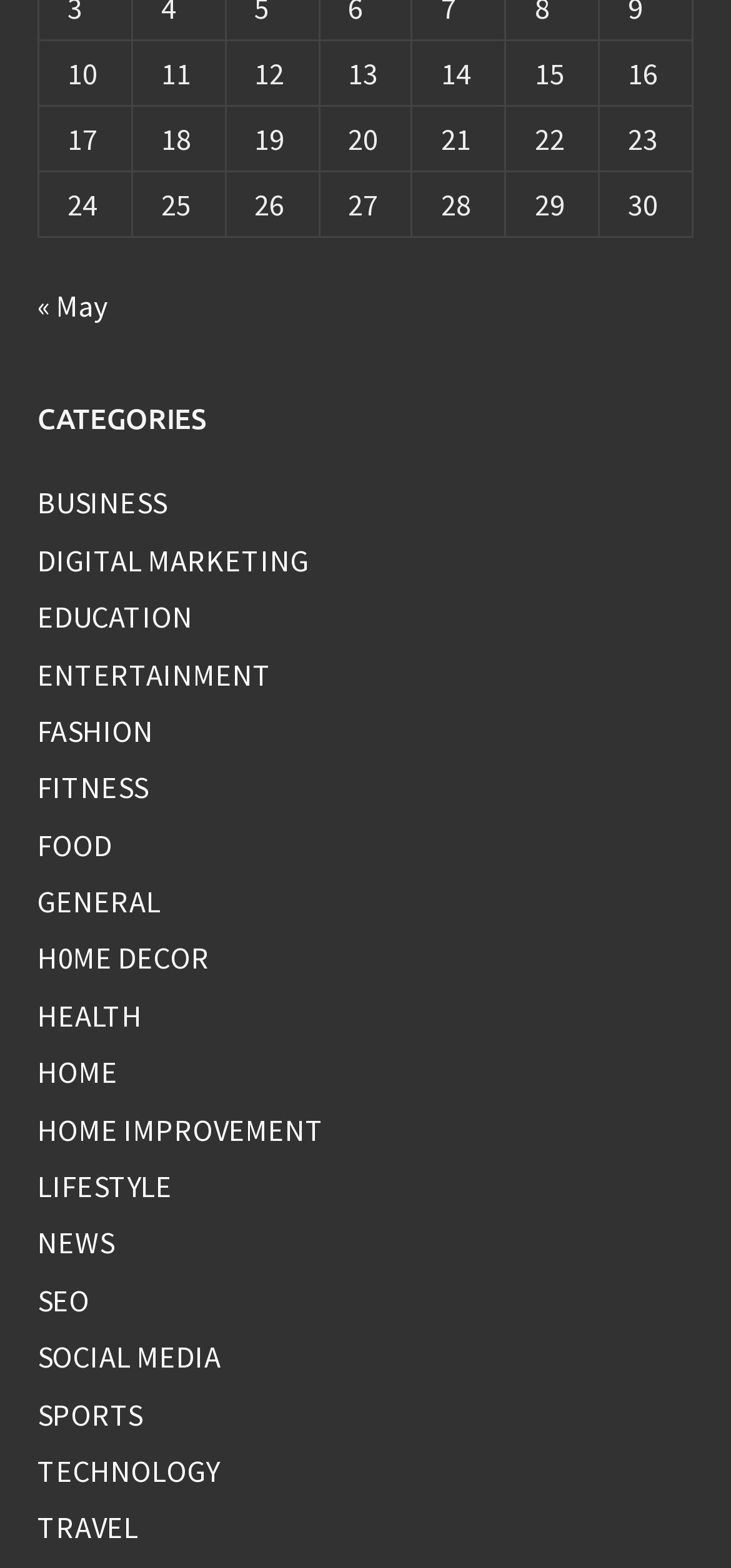How many grid cells are there in the first row?
From the screenshot, supply a one-word or short-phrase answer.

8